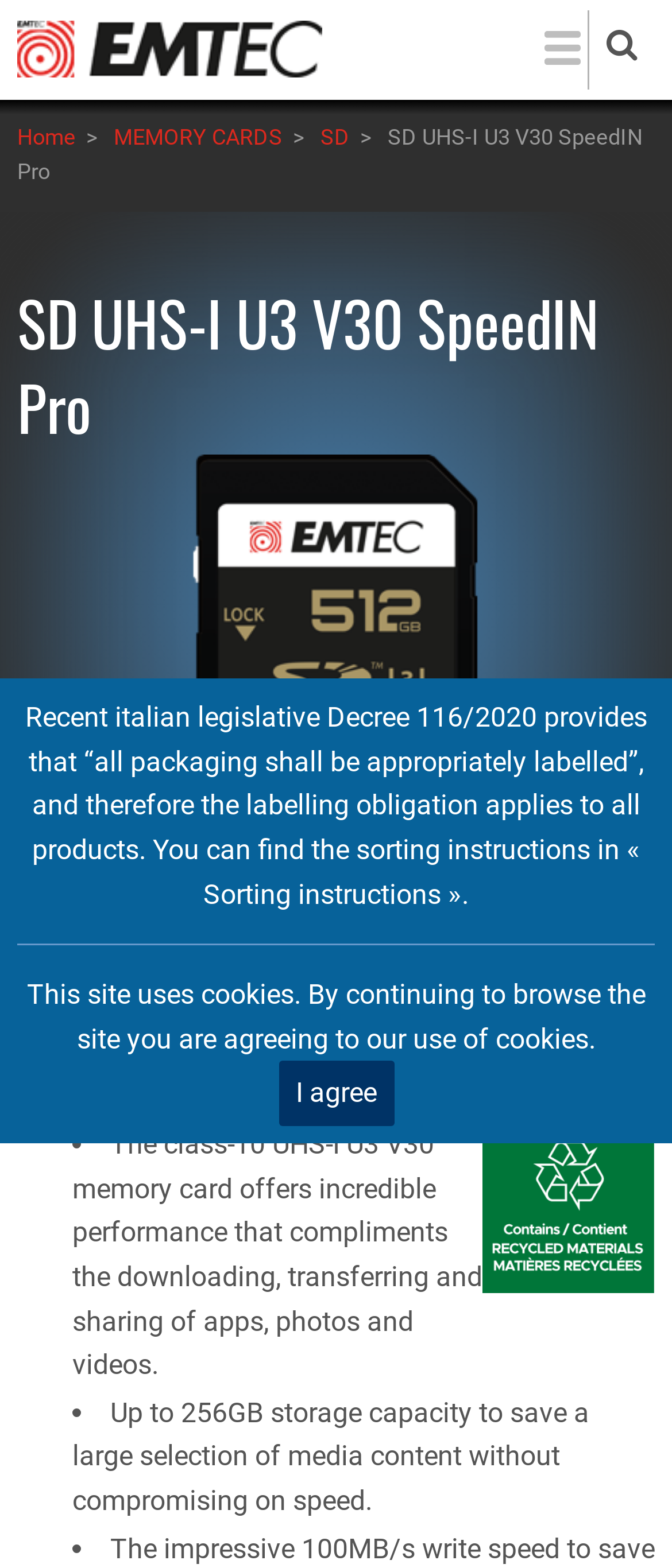What is the maximum storage capacity of the memory card?
Examine the webpage screenshot and provide an in-depth answer to the question.

I found the answer by reading the text 'Up to 256GB storage capacity to save a large selection of media content without compromising on speed.' which is a feature of the memory card.